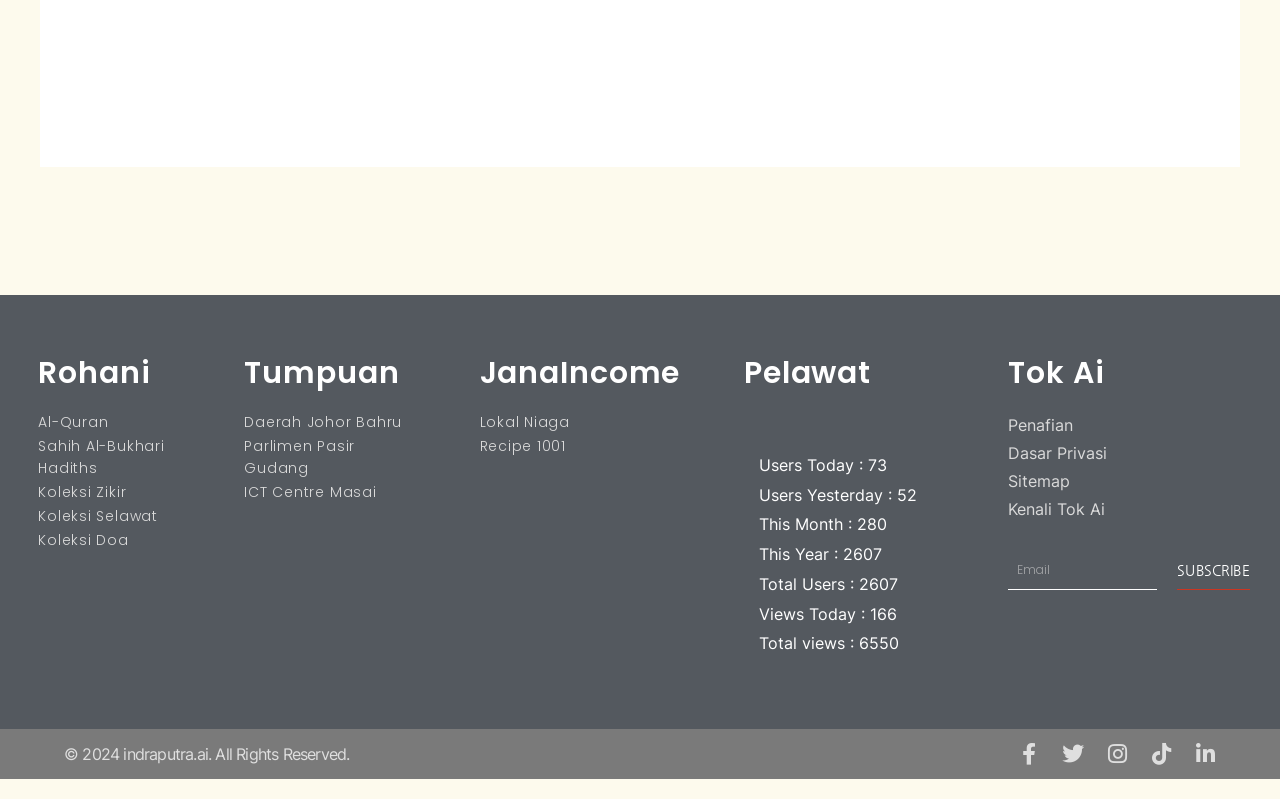Locate the bounding box coordinates of the element that needs to be clicked to carry out the instruction: "Click on Al-Quran link". The coordinates should be given as four float numbers ranging from 0 to 1, i.e., [left, top, right, bottom].

[0.03, 0.515, 0.144, 0.542]